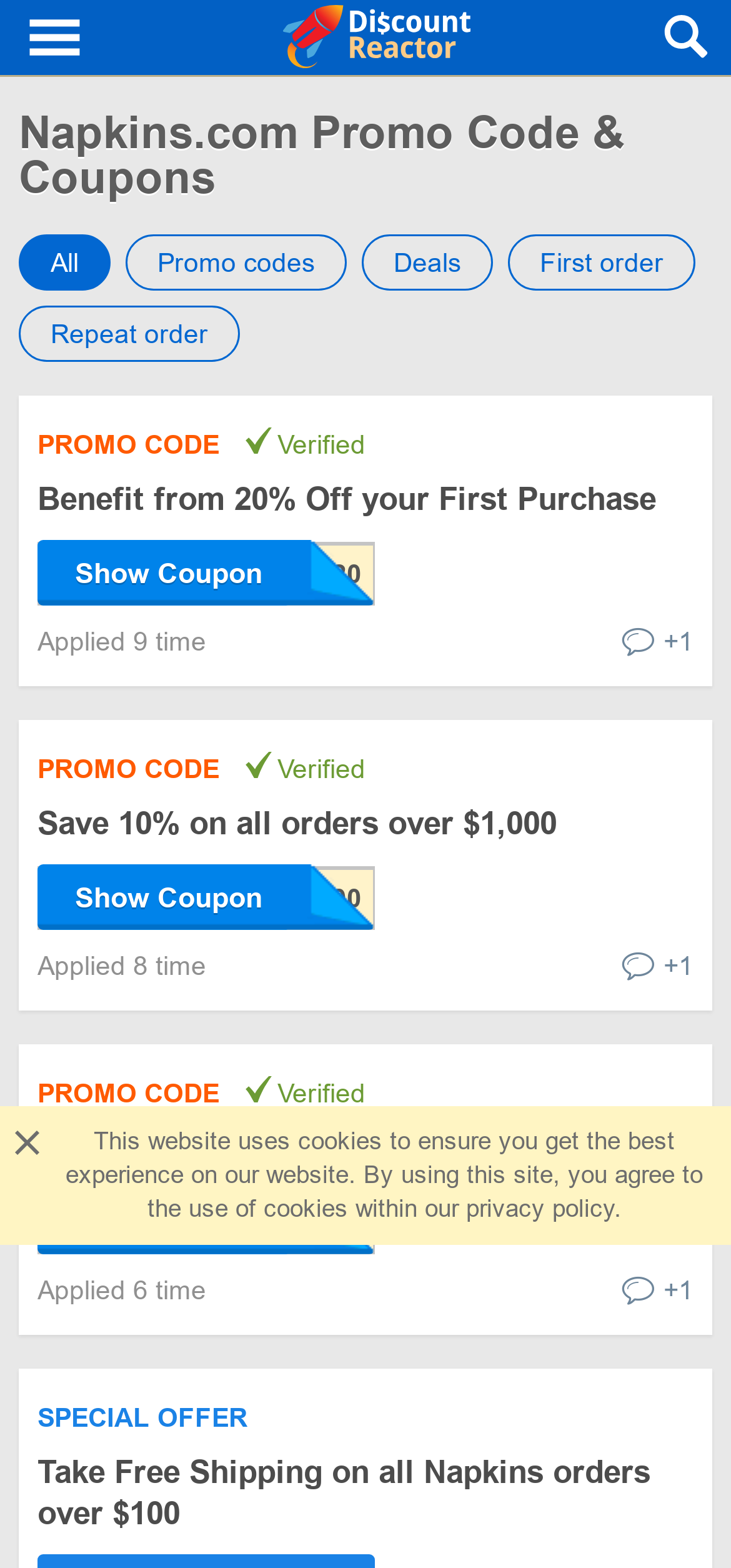Generate a comprehensive caption for the webpage you are viewing.

The webpage is about Napkins.com promo codes and coupons, with a focus on providing discounts and promotions for June 2024. At the top, there is a navigation link for DiscountReactor, followed by a heading that reads "Napkins.com Promo Code & Coupons". Below this heading, there are four tabs labeled "All", "Promo codes", "Deals", and "First order" and "Repeat order" on the next line.

The main content of the page is divided into four sections, each containing a promo code with a description, a "Verified" label, and a "Show Coupon" link. The promo codes offer various discounts, such as 20% off the first purchase, 10% off all orders over $1,000, and an extra 5% off all orders over $500. Each section also displays the number of times the promo code has been applied.

On the right side of the page, there are up and down arrow icons, represented by "\ue615 +1", which may be used to vote or rank the promo codes. At the bottom of the page, there is a special offer for free shipping on all Napkins orders over $100. Additionally, there is a notice about the website's use of cookies, with a link to the privacy policy.